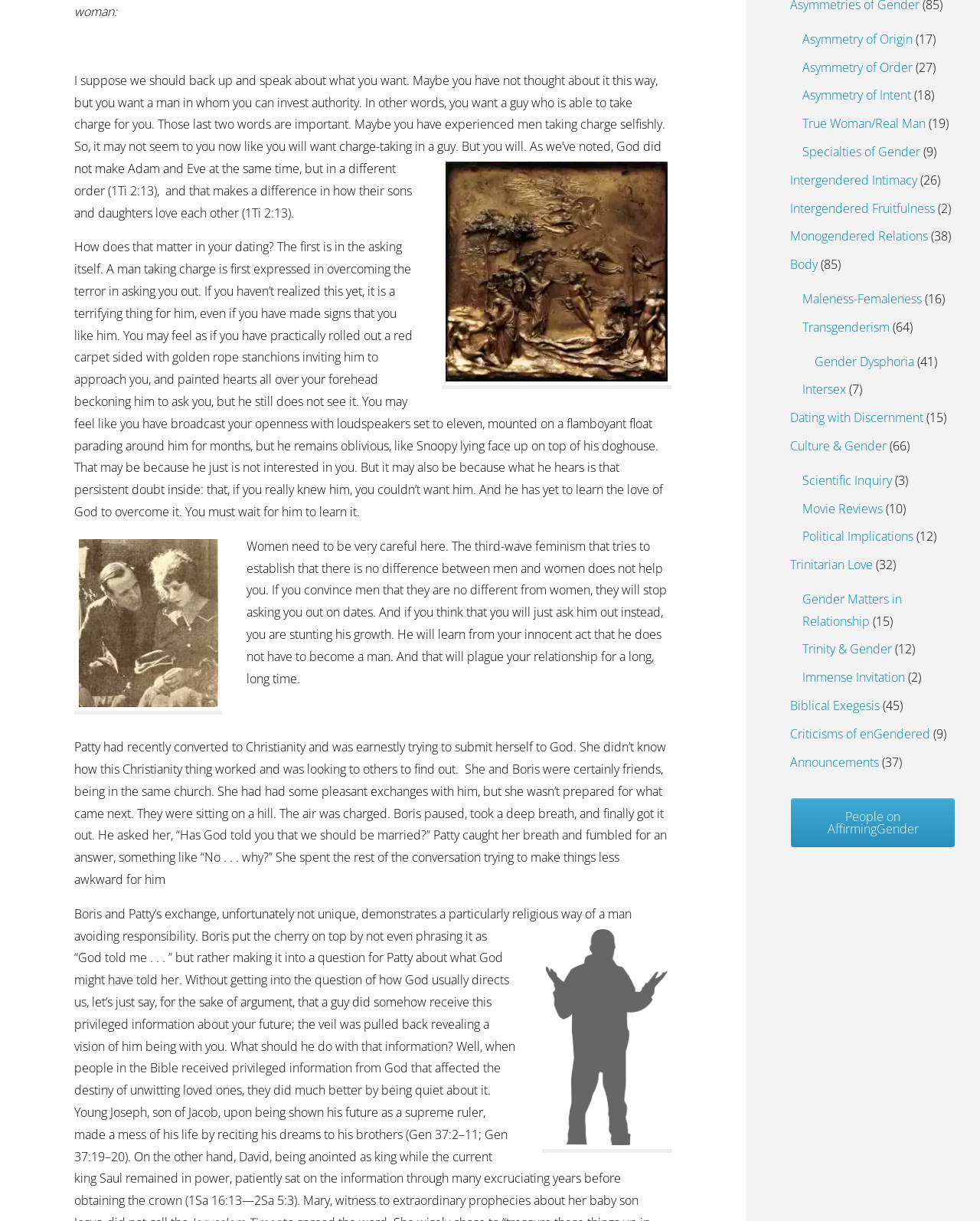Identify the bounding box coordinates for the UI element described as: "Privacy Policy".

None